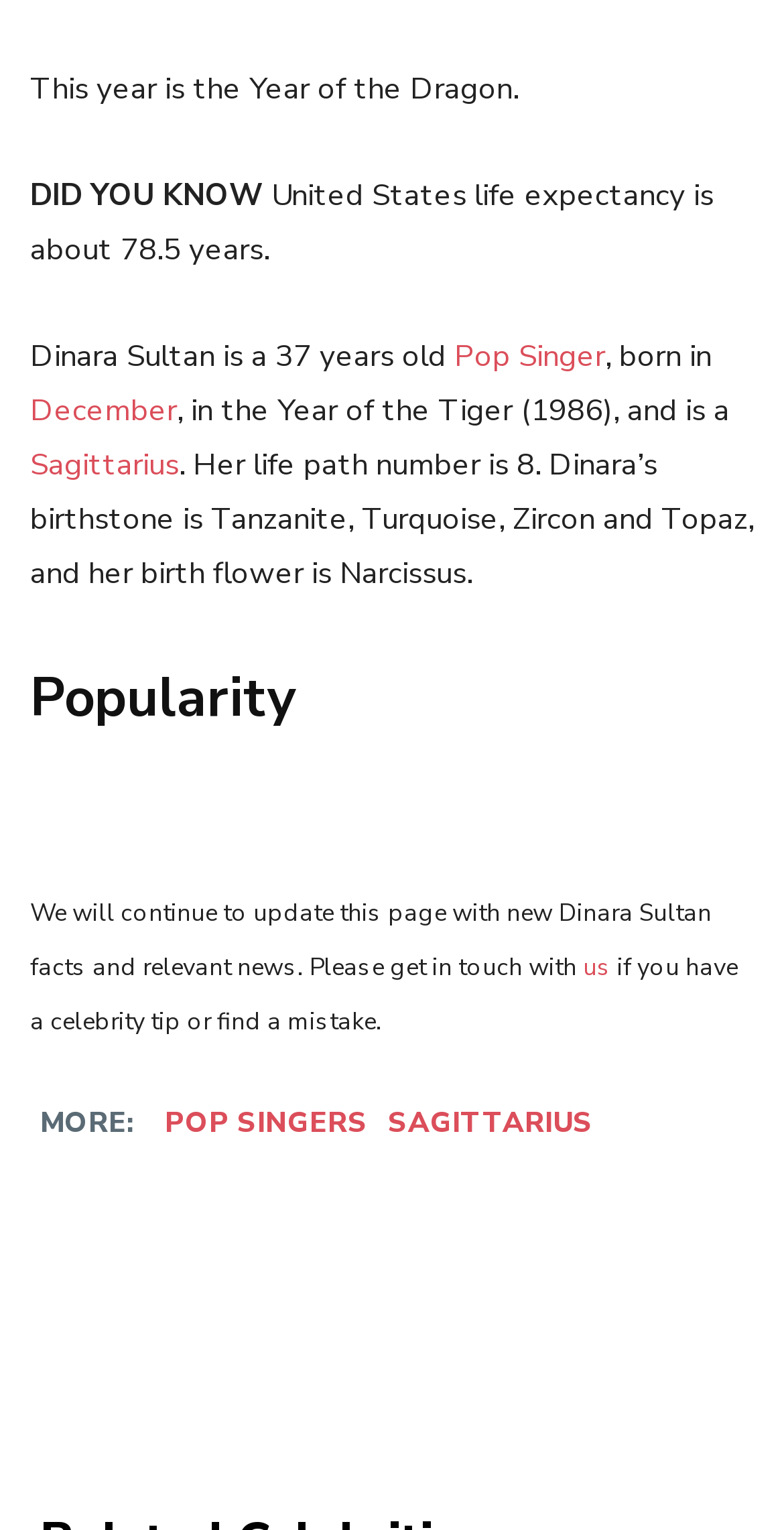Please identify the bounding box coordinates of the area that needs to be clicked to follow this instruction: "Read about Sagittarius".

[0.495, 0.722, 0.756, 0.747]